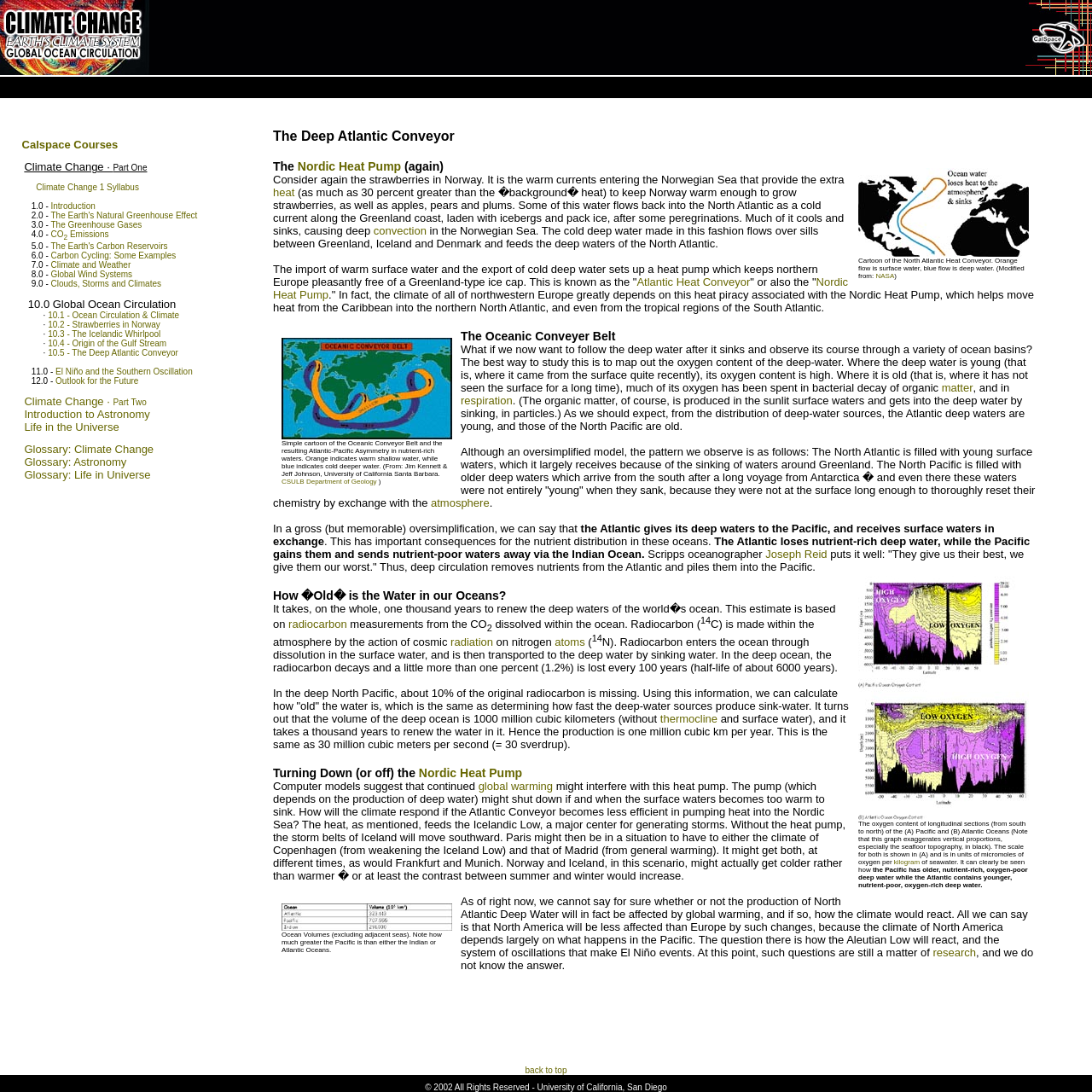Using the provided element description, identify the bounding box coordinates as (top-left x, top-left y, bottom-right x, bottom-right y). Ensure all values are between 0 and 1. Description: Atlantic Heat Conveyor

[0.583, 0.252, 0.687, 0.264]